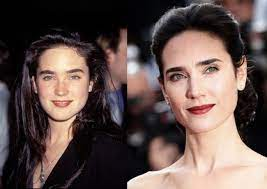What is reflected in Jennifer Connelly's more recent photograph?
Based on the image, answer the question in a detailed manner.

According to the caption, Jennifer Connelly's more recent photograph showcases her sophisticated style with elegantly styled hair and a polished makeup look, which reflects the confidence and poise she has cultivated over her career.